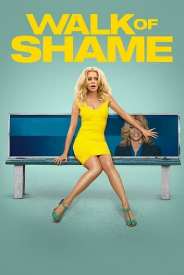Please answer the following question using a single word or phrase: 
What is the tone of the film?

playful and comedic